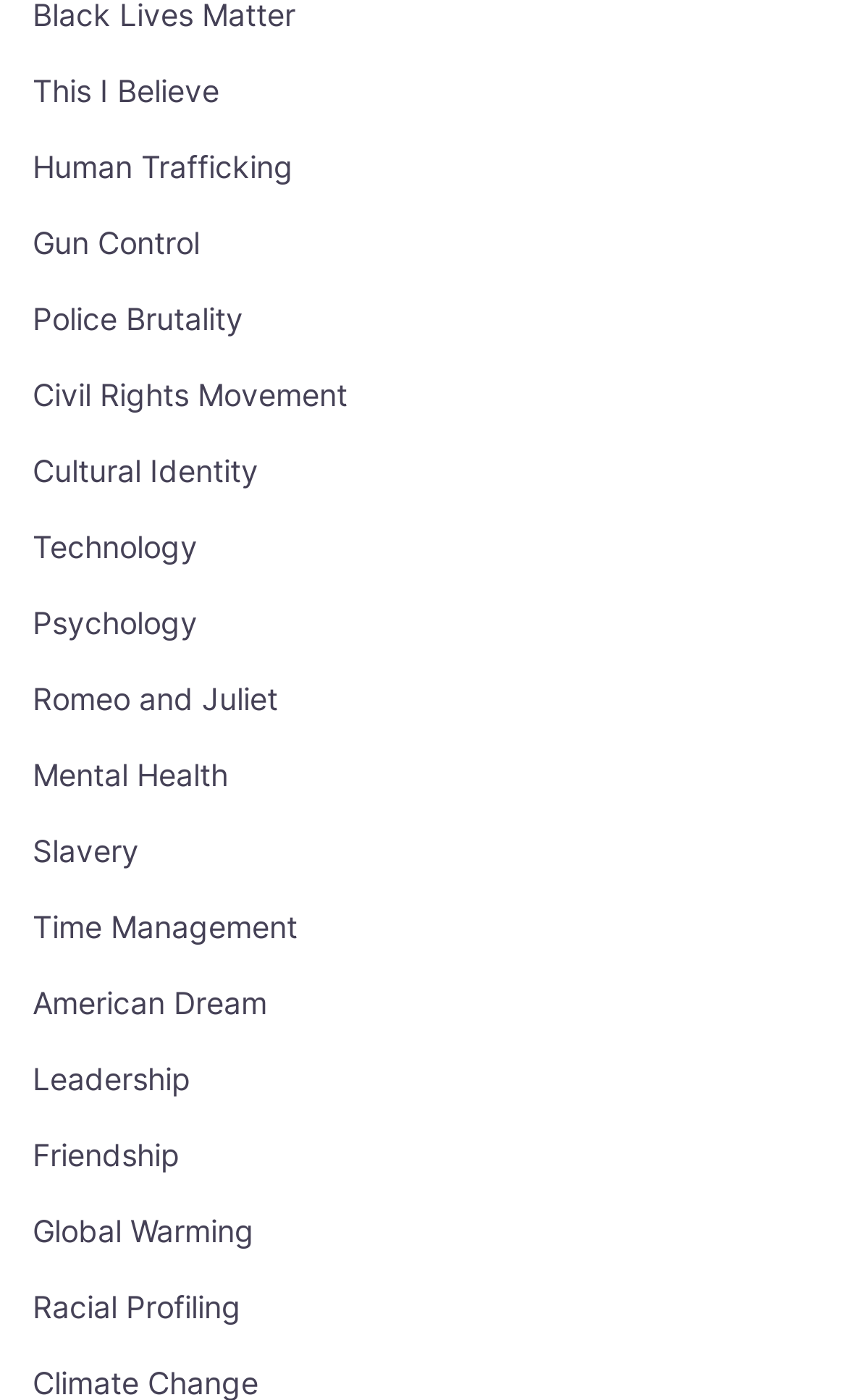Using the format (top-left x, top-left y, bottom-right x, bottom-right y), and given the element description, identify the bounding box coordinates within the screenshot: Leadership

[0.038, 0.757, 0.226, 0.783]